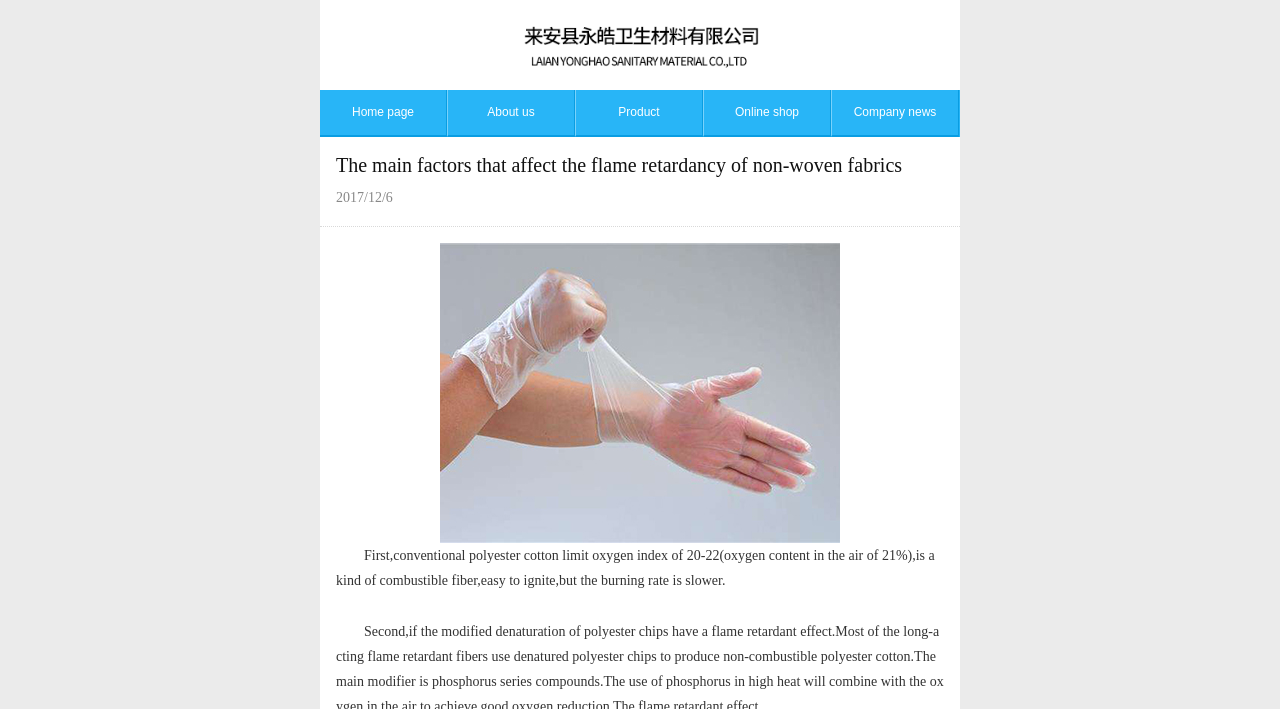Please answer the following question using a single word or phrase: 
What is the oxygen content in the air?

21%